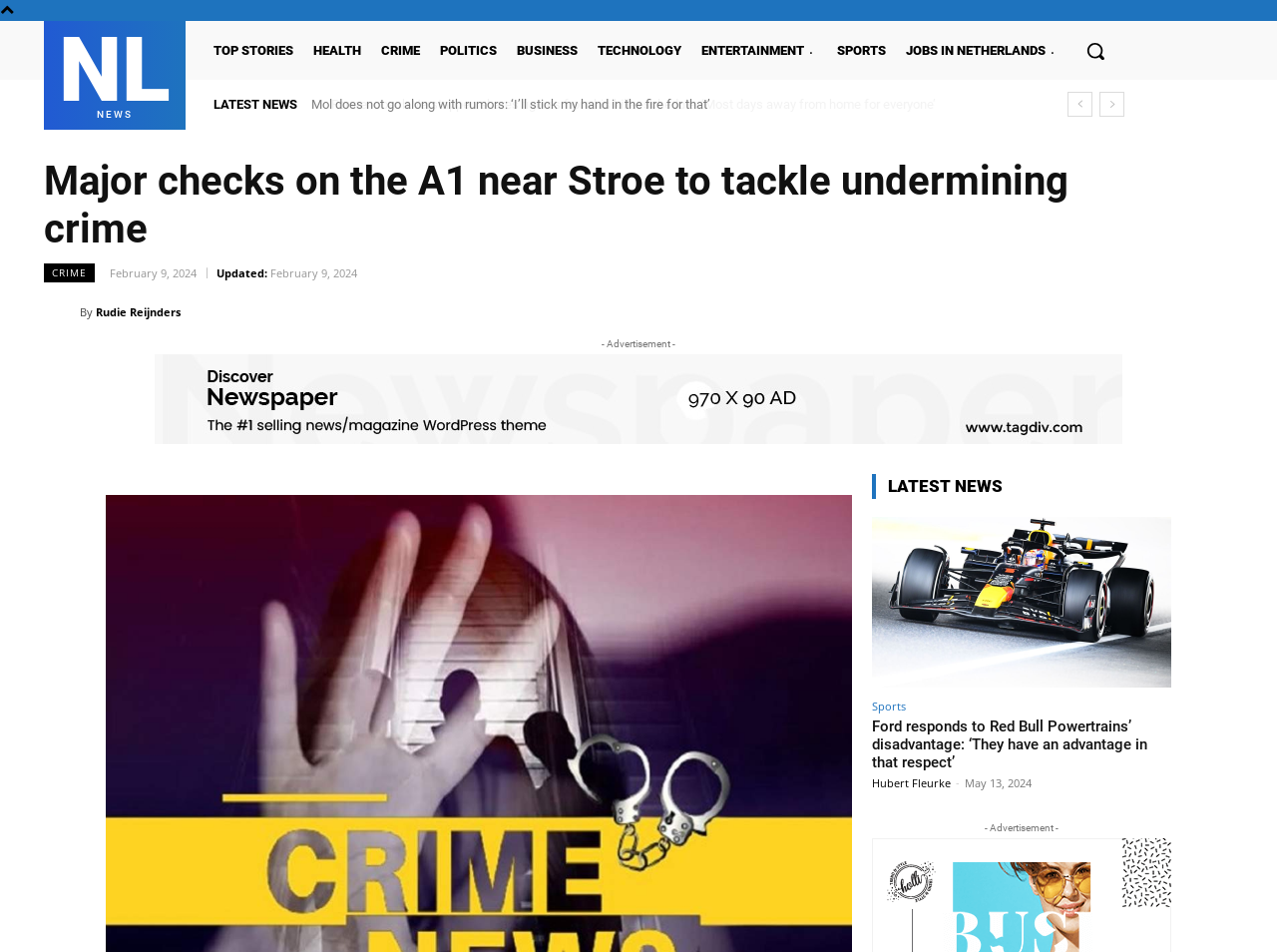How many news articles are displayed on the webpage?
Based on the image, answer the question with as much detail as possible.

The number of news articles displayed on the webpage can be counted by looking at the links with titles, such as 'Ford responds to Red Bull Powertrains’ disadvantage: ‘They have an advantage in that respect’', and counting the total number of such links.